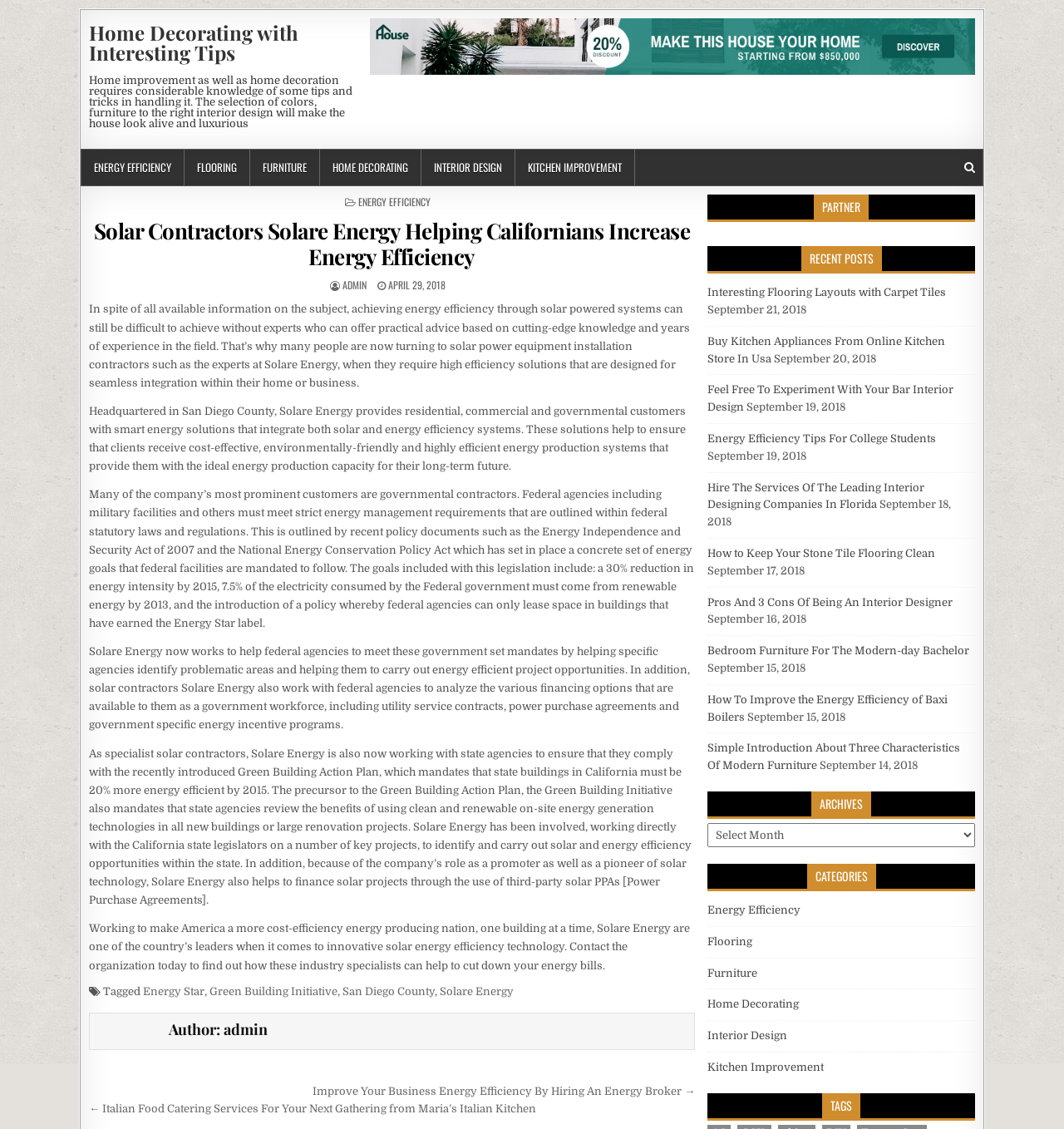Locate the bounding box coordinates of the clickable area to execute the instruction: "Read the article 'Solar Contractors Solare Energy Helping Californians Increase Energy Efficiency'". Provide the coordinates as four float numbers between 0 and 1, represented as [left, top, right, bottom].

[0.084, 0.172, 0.653, 0.93]